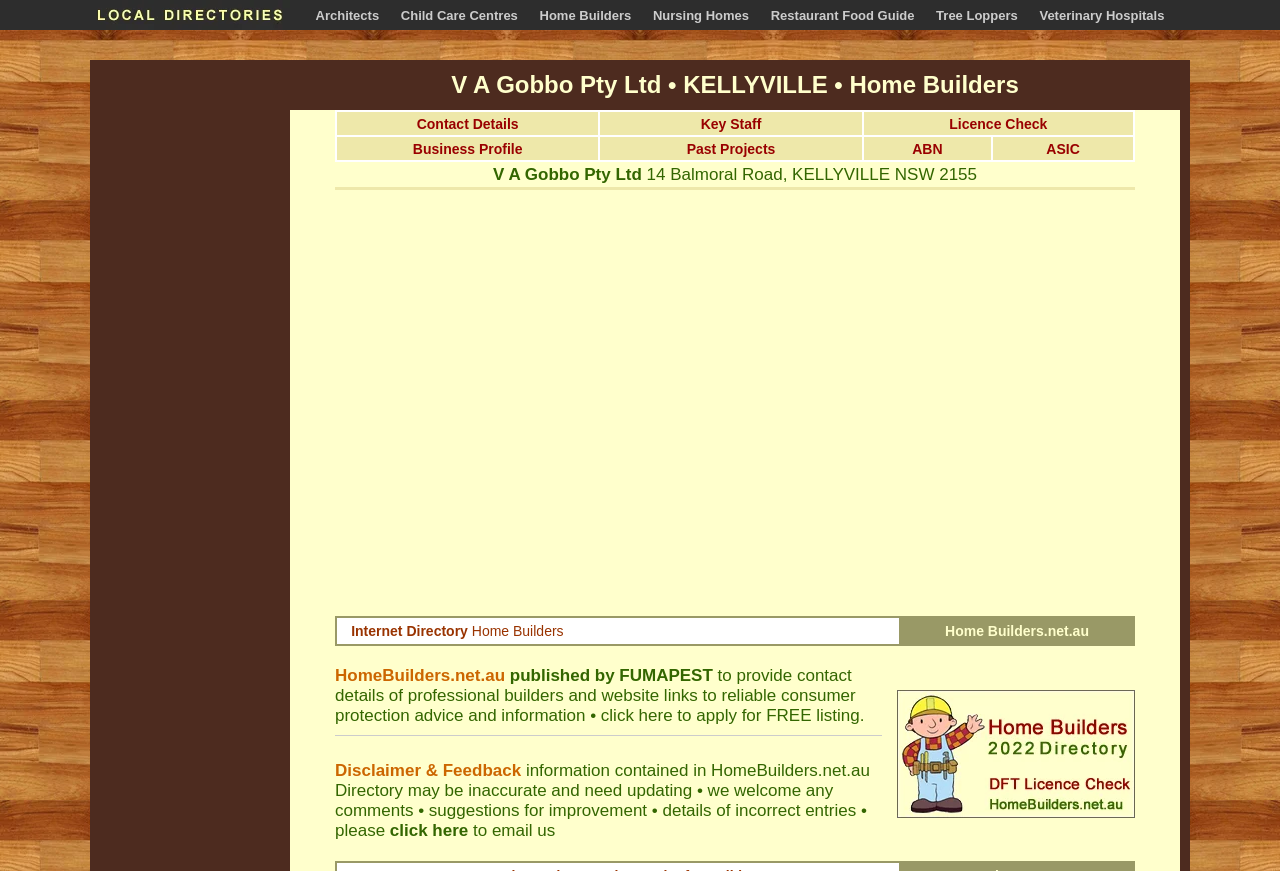Please indicate the bounding box coordinates for the clickable area to complete the following task: "Click on Architects". The coordinates should be specified as four float numbers between 0 and 1, i.e., [left, top, right, bottom].

[0.247, 0.009, 0.296, 0.026]